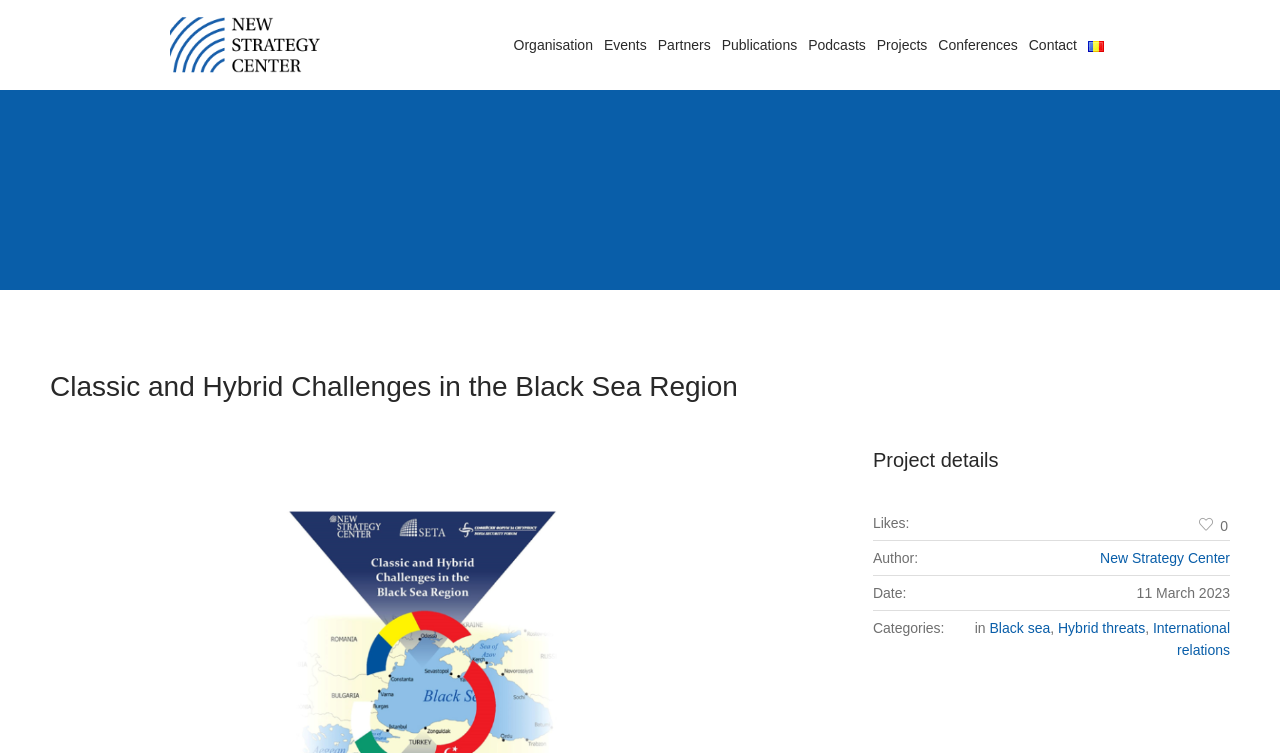Determine the bounding box coordinates of the area to click in order to meet this instruction: "View Projects".

[0.681, 0.0, 0.728, 0.12]